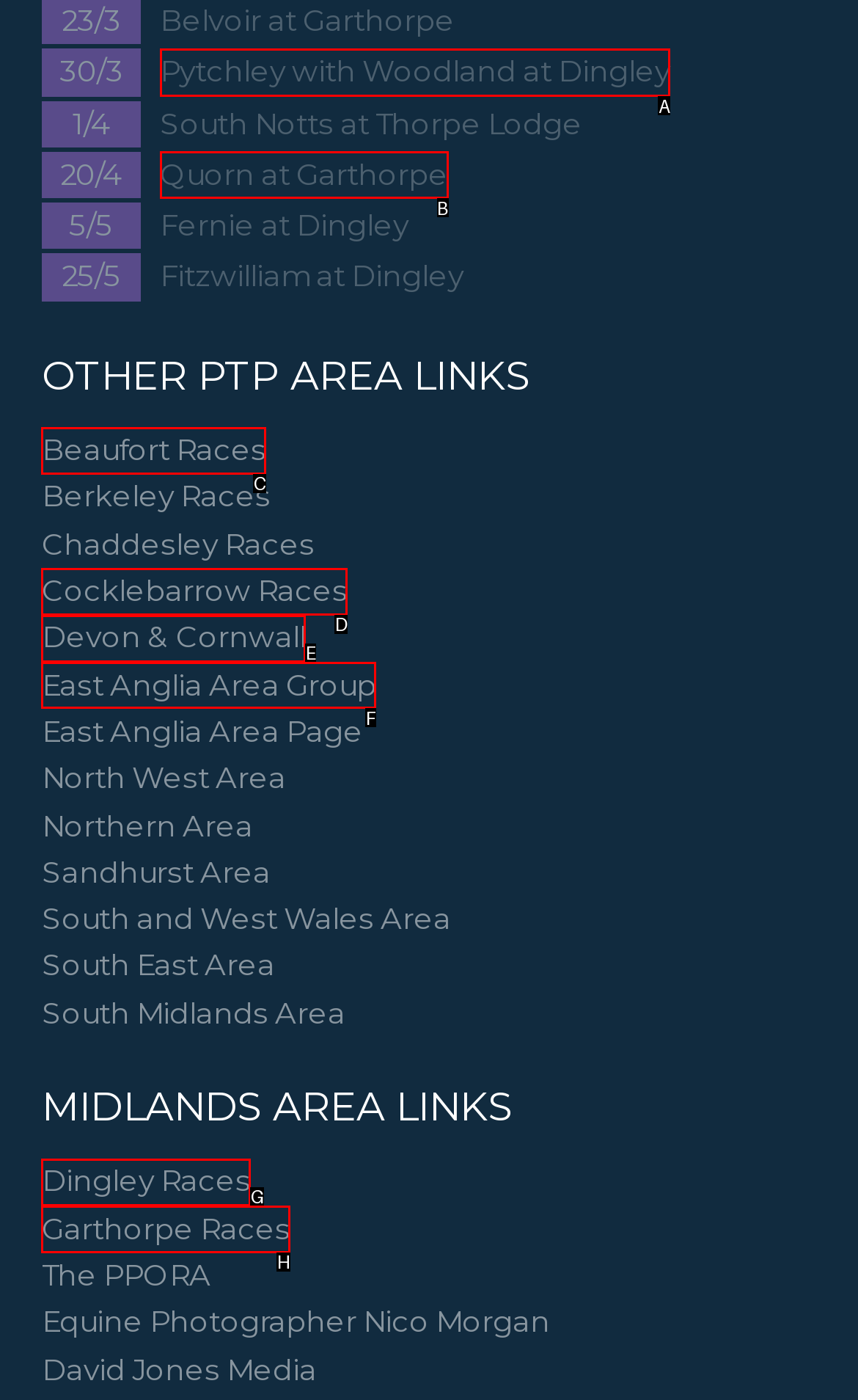Given the instruction: Click on Pytchley with Woodland at Dingley link, which HTML element should you click on?
Answer with the letter that corresponds to the correct option from the choices available.

A